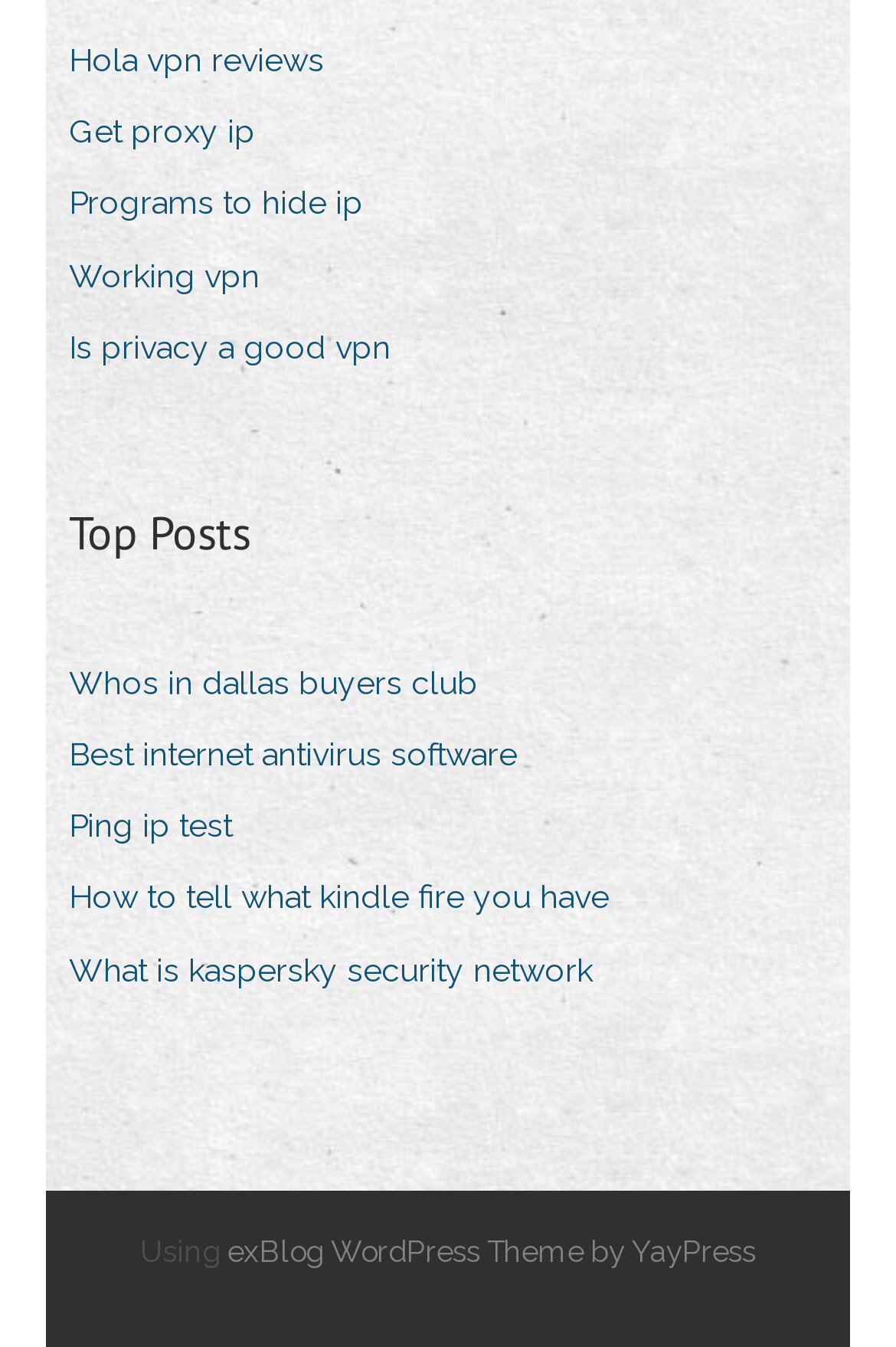Use a single word or phrase to answer the question:
What is the position of the 'Top Posts' heading?

Middle of the page